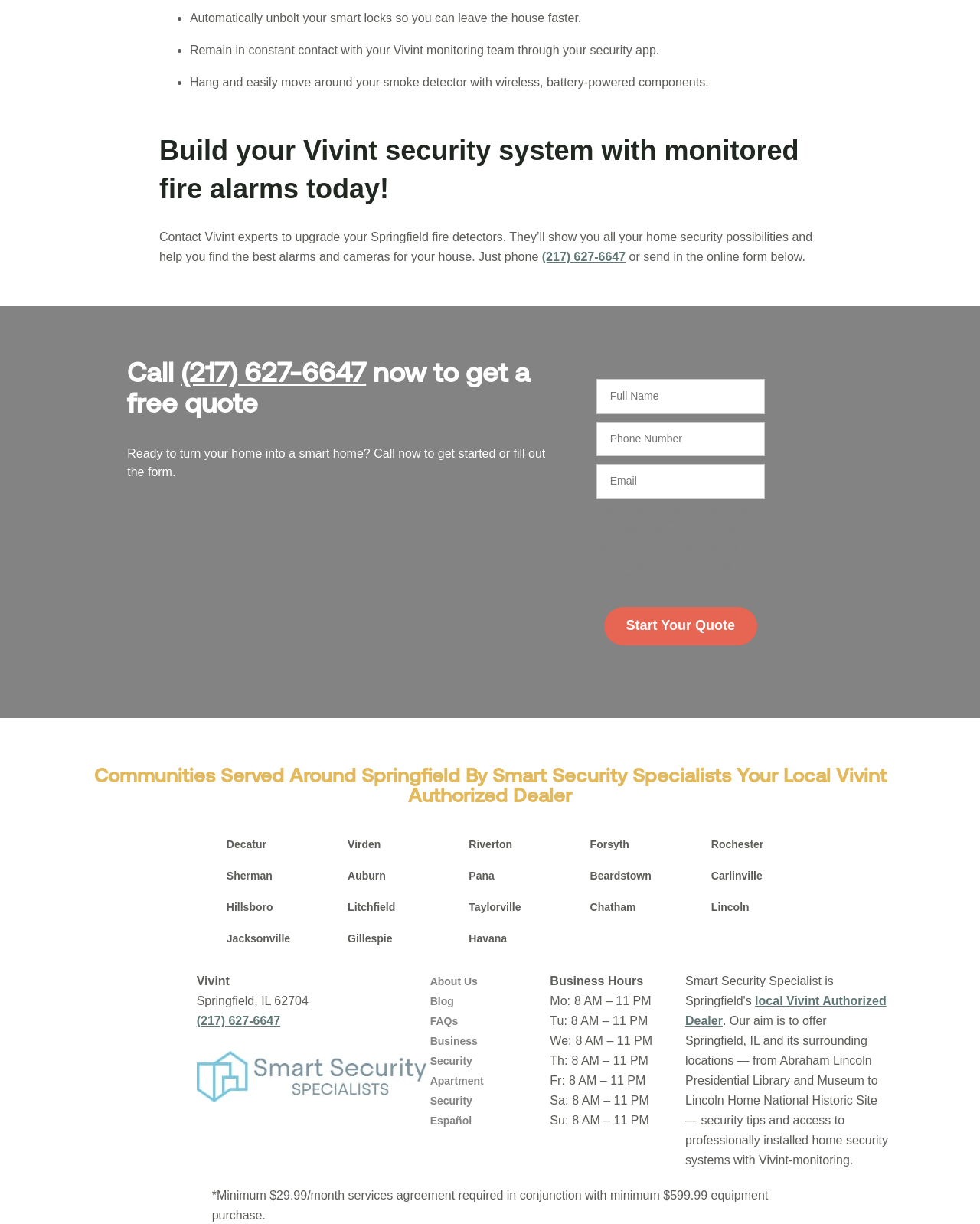Identify the coordinates of the bounding box for the element described below: "name="Phone Number" placeholder="Phone Number"". Return the coordinates as four float numbers between 0 and 1: [left, top, right, bottom].

[0.608, 0.344, 0.78, 0.373]